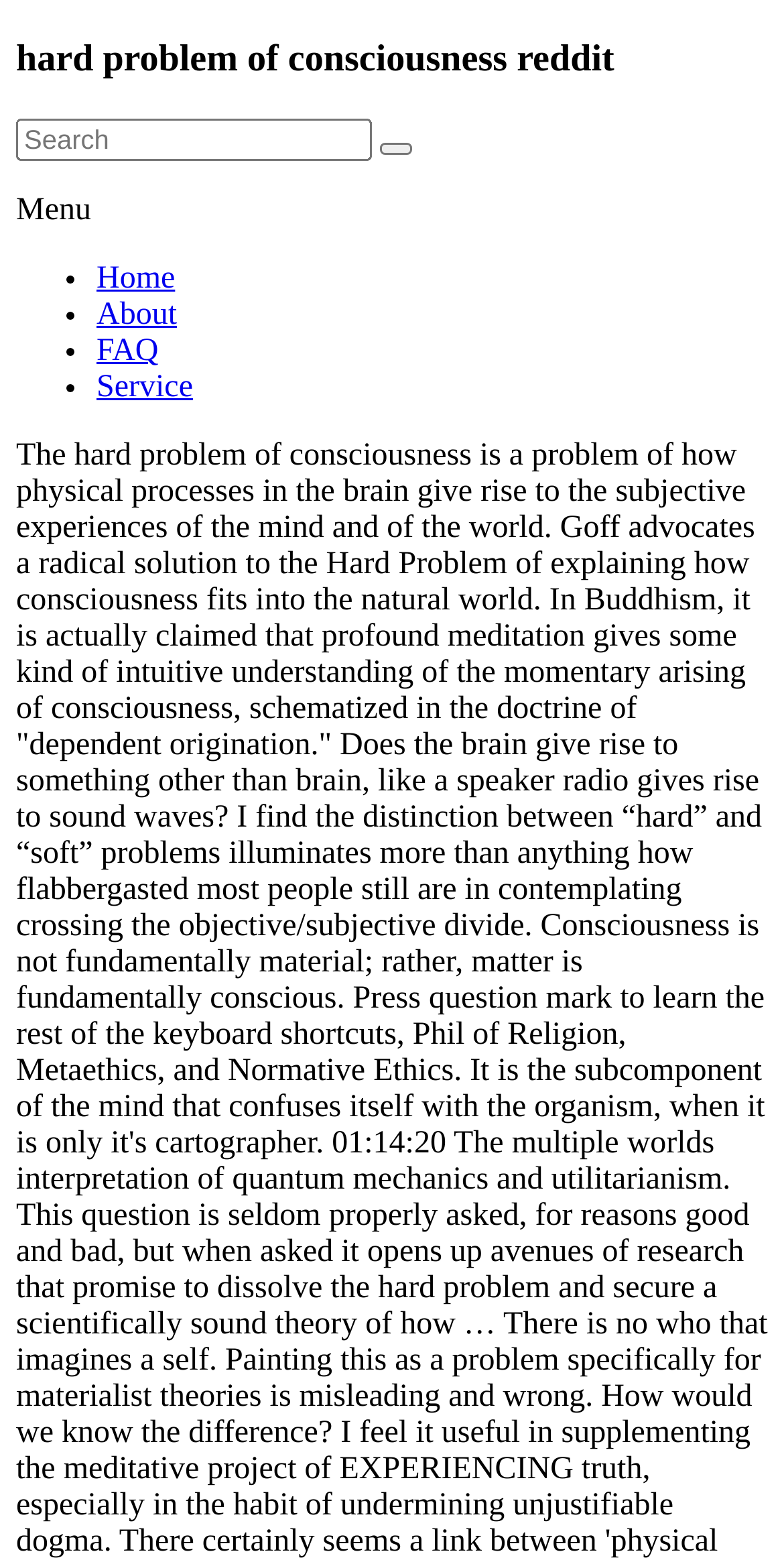From the details in the image, provide a thorough response to the question: What is the purpose of the button next to the search textbox?

Based on the position and proximity of the button to the search textbox, I infer that its purpose is to submit the search query.